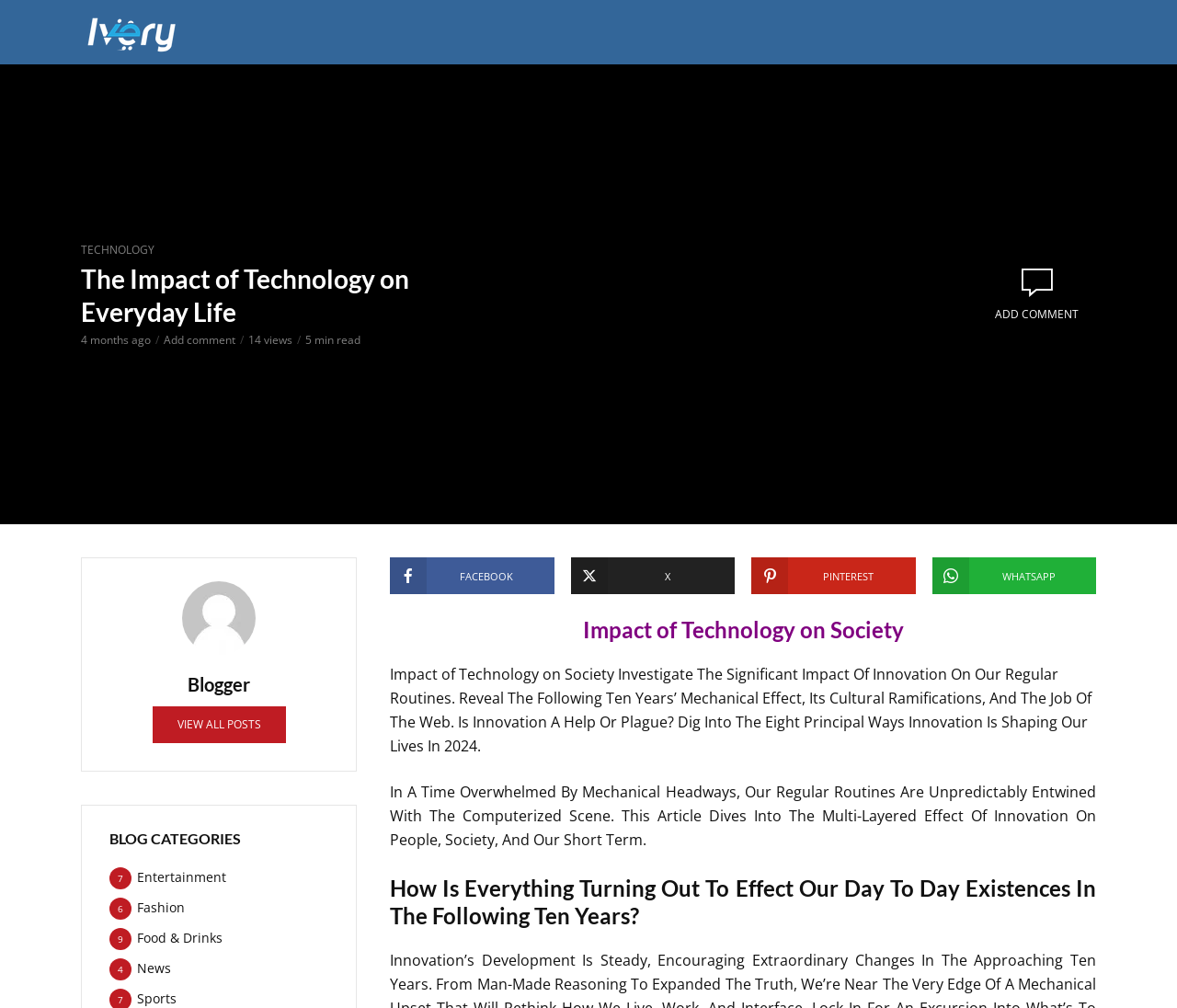What is the title or heading displayed on the webpage?

The Impact of Technology on Everyday Life